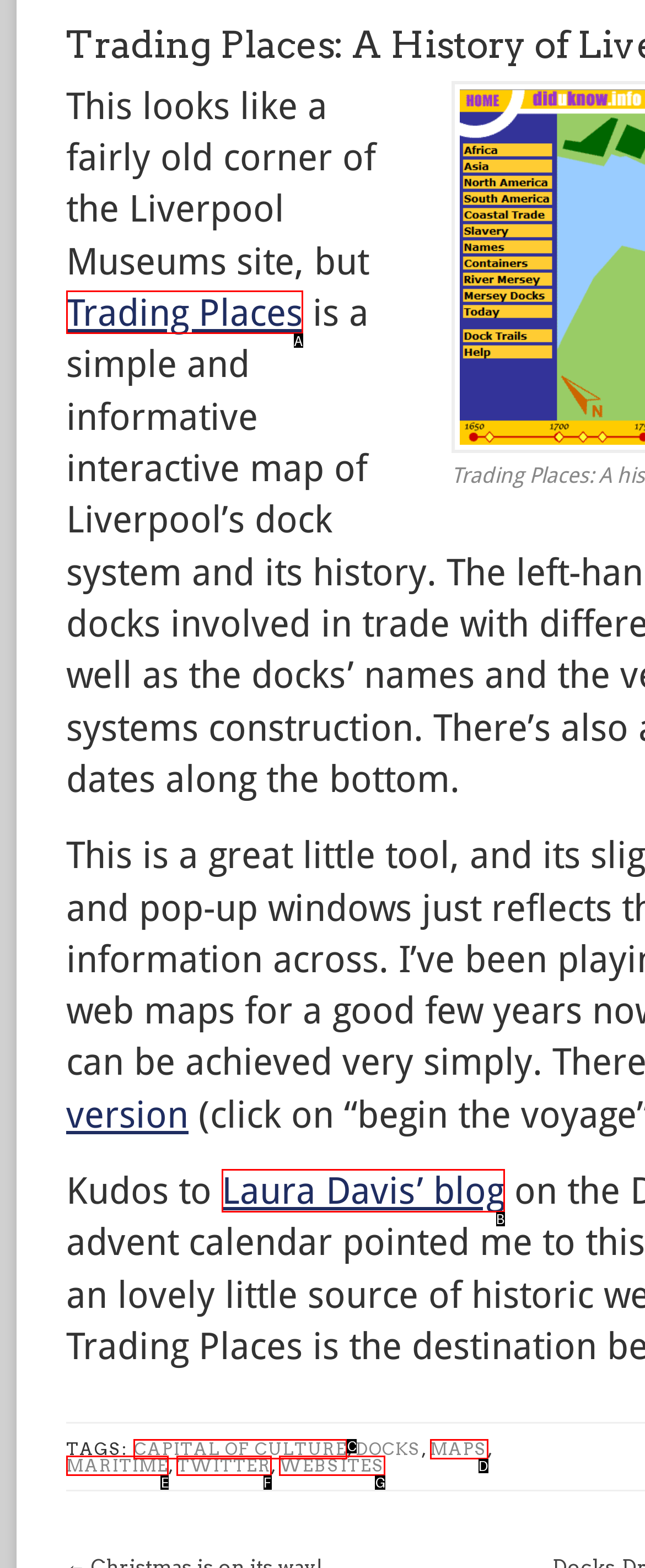Select the letter of the option that corresponds to: Trading Places
Provide the letter from the given options.

A